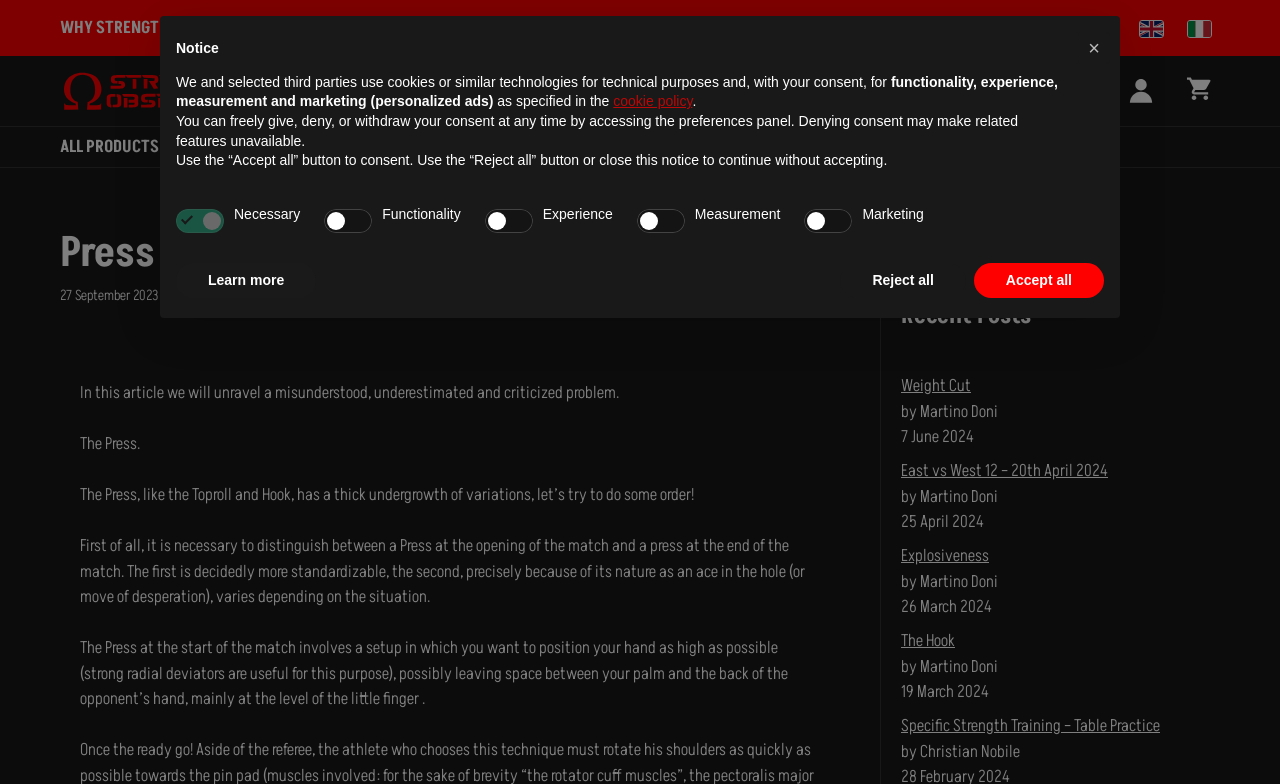How many recent posts are listed?
Based on the image, give a concise answer in the form of a single word or short phrase.

4